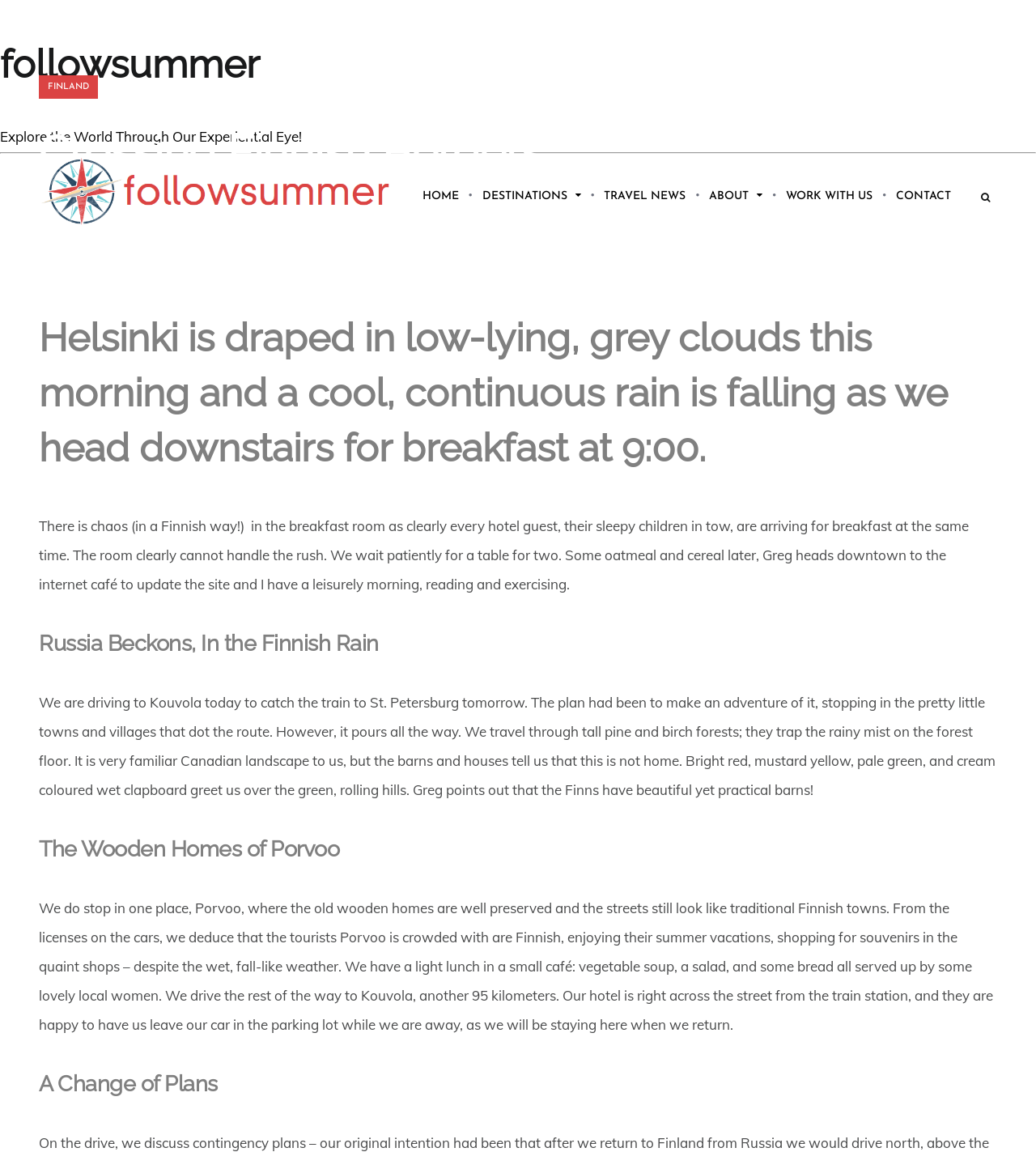Please find the bounding box for the UI component described as follows: "Gregory George".

[0.038, 0.182, 0.161, 0.193]